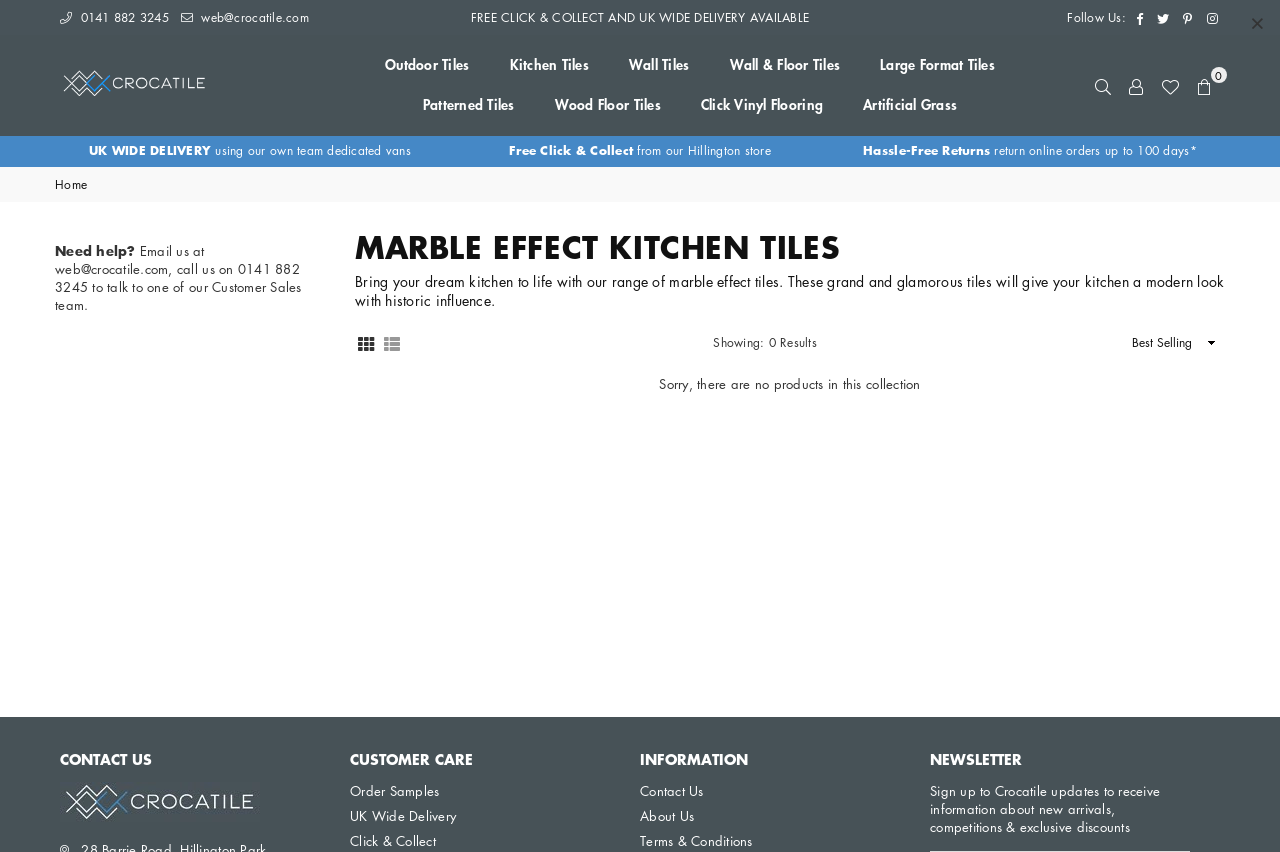Provide the bounding box coordinates of the HTML element described by the text: "parent_node: 0 title="Settings"".

[0.875, 0.082, 0.9, 0.117]